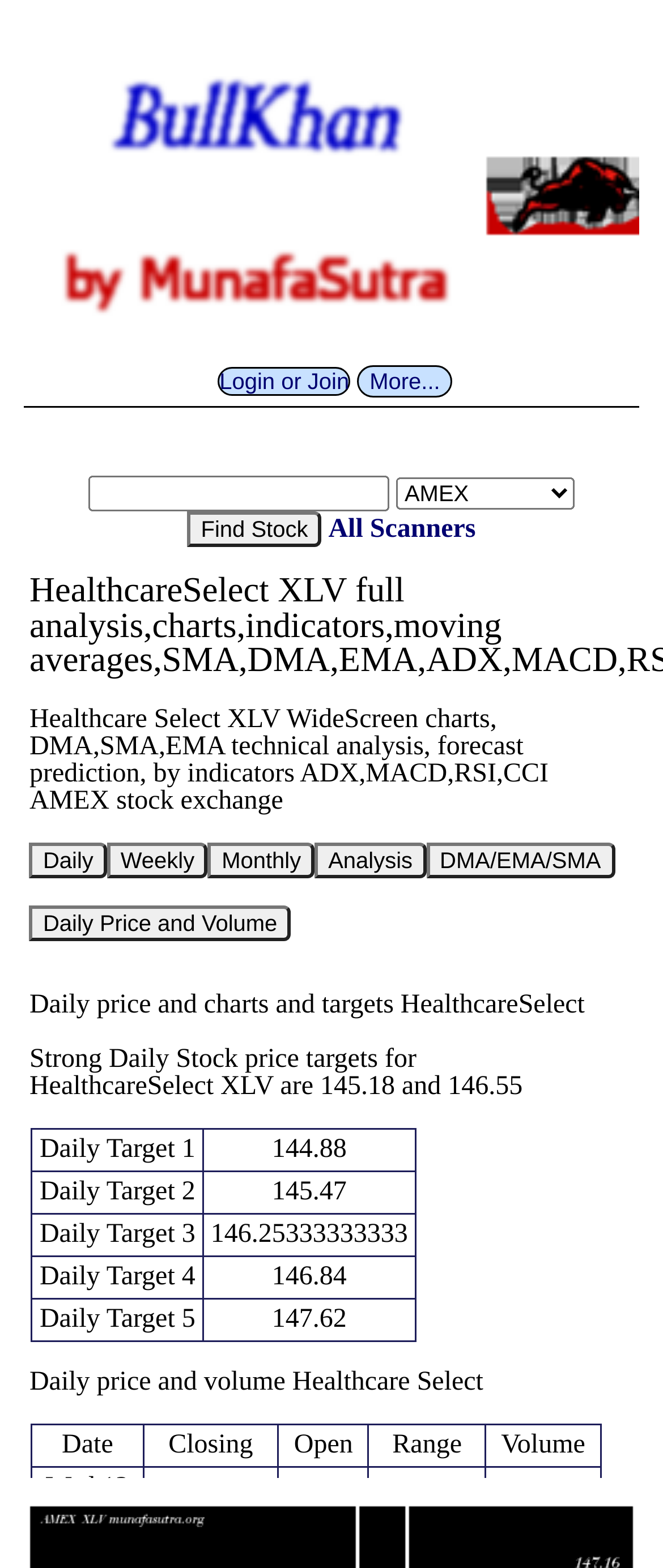Reply to the question with a single word or phrase:
What is the daily target 1 for Healthcare Select XLV?

144.88